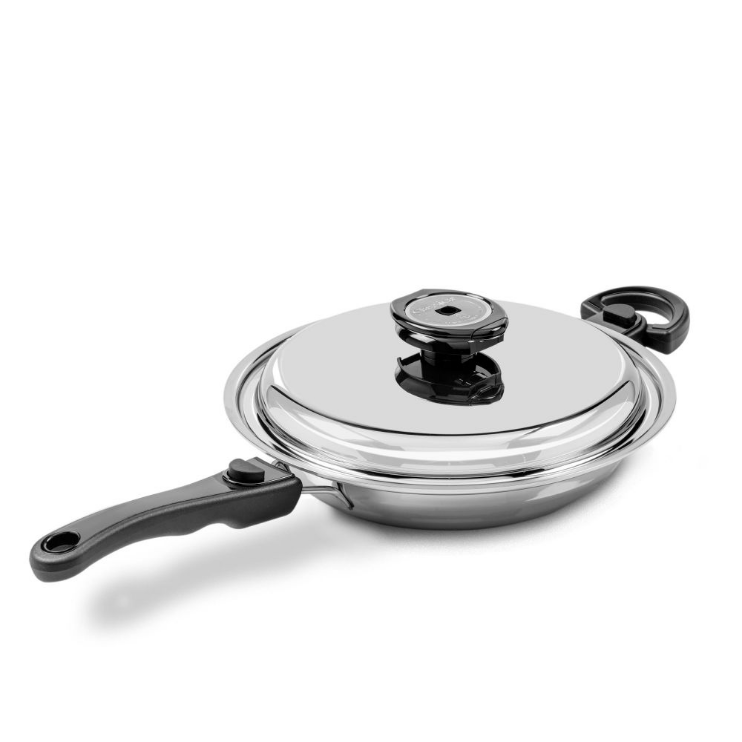Detail everything you observe in the image.

This image features a sleek and modern 10-inch gourmet skillet from the Classica® collection, designed with premium quality and functionality in mind. The skillet showcases a polished stainless steel body that gleams under light, accentuated by a stylishly crafted lid featuring a convenient handle. The robust handle is ergonomically designed for comfort during use, and the overall design emphasizes durability and ease of cooking.

The skillet is part of a line of cookware that boasts innovative features such as a five-layer Thermium Multiplex construction, which includes an aluminum core for superior heat distribution, preventing scorching and hot spots. This cookware is also compatible with all cook tops, including induction, making it a versatile addition to any kitchen. Proudly made in the USA, this gourmet skillet epitomizes a blend of practicality and elegance, ideal for both novice and experienced cooks alike.